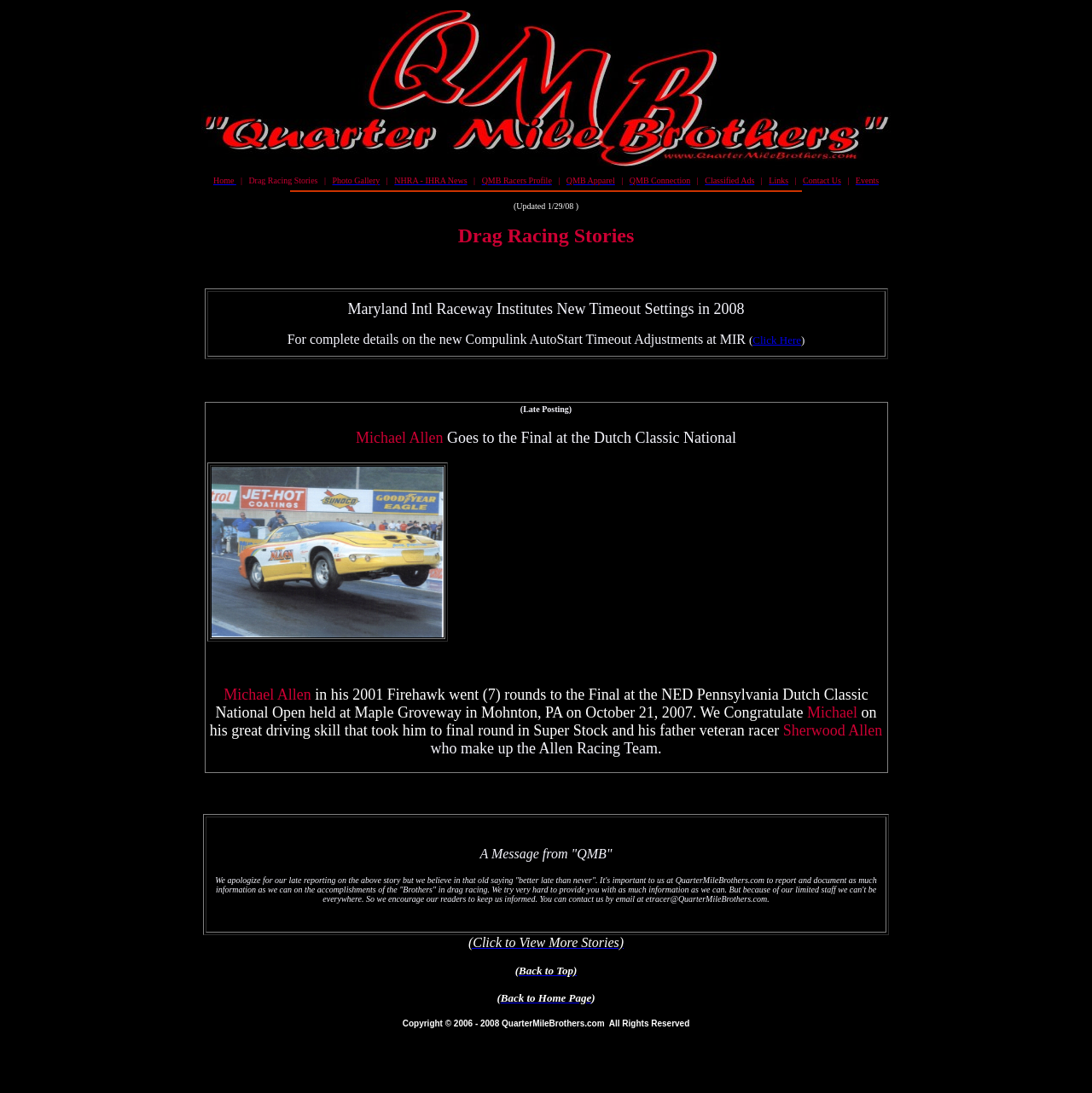Find the bounding box coordinates of the clickable area that will achieve the following instruction: "Click to view more stories".

[0.429, 0.856, 0.571, 0.869]